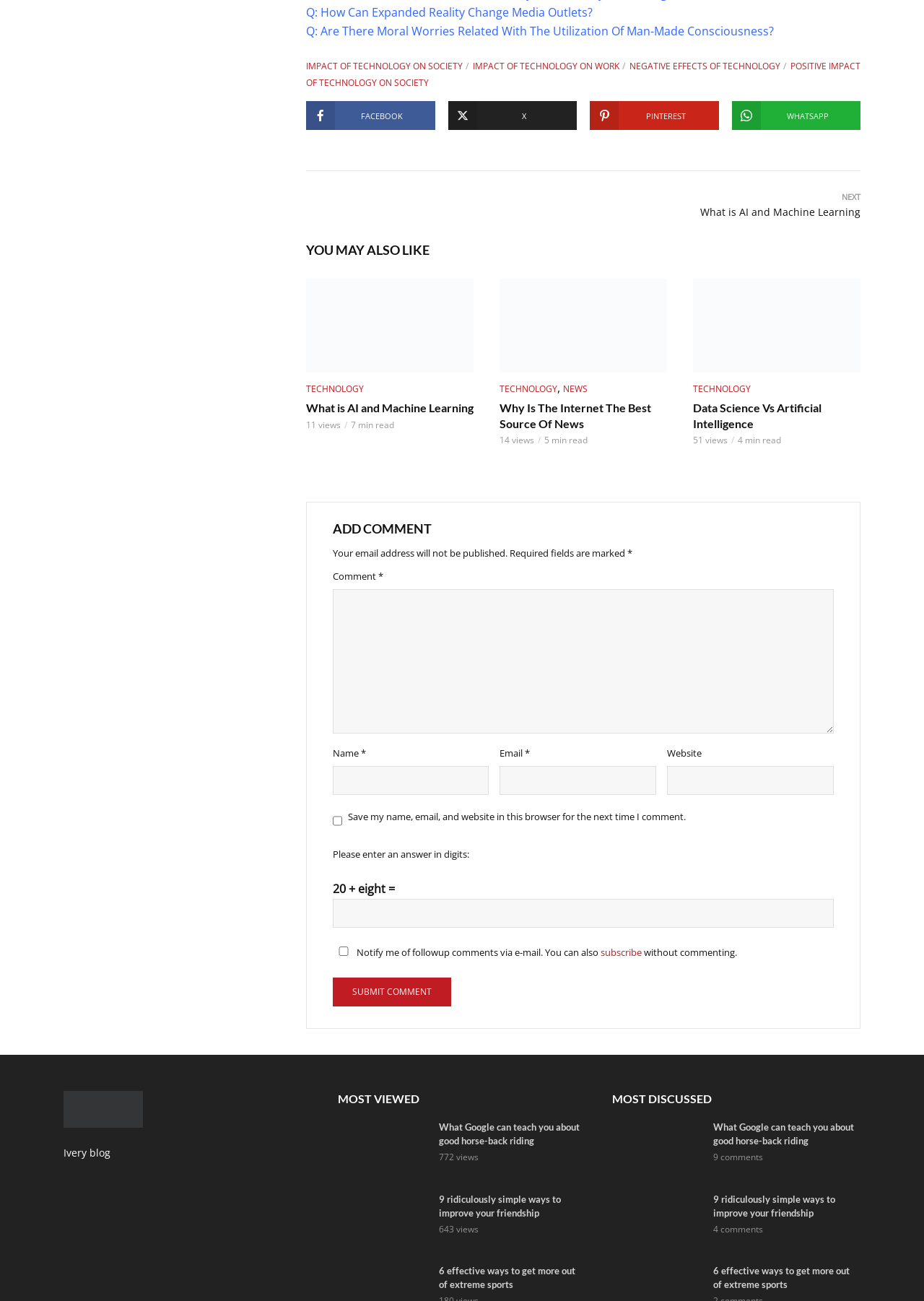Determine the bounding box coordinates of the section to be clicked to follow the instruction: "Click on the 'SUBMIT COMMENT' button". The coordinates should be given as four float numbers between 0 and 1, formatted as [left, top, right, bottom].

[0.36, 0.751, 0.488, 0.773]